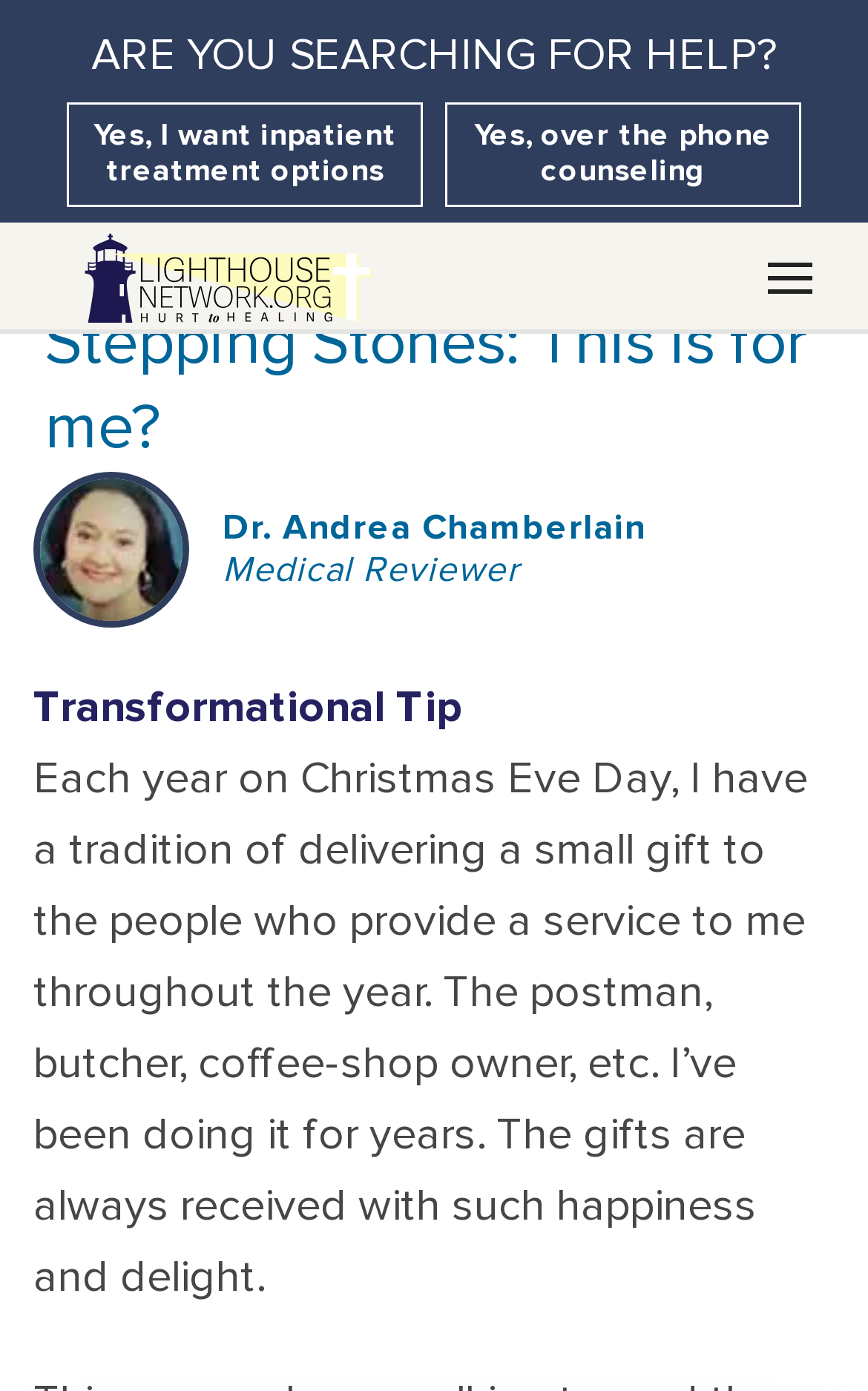Find the bounding box of the element with the following description: "Dr. Andrea Chamberlain Medical Reviewer". The coordinates must be four float numbers between 0 and 1, formatted as [left, top, right, bottom].

[0.038, 0.34, 1.0, 0.452]